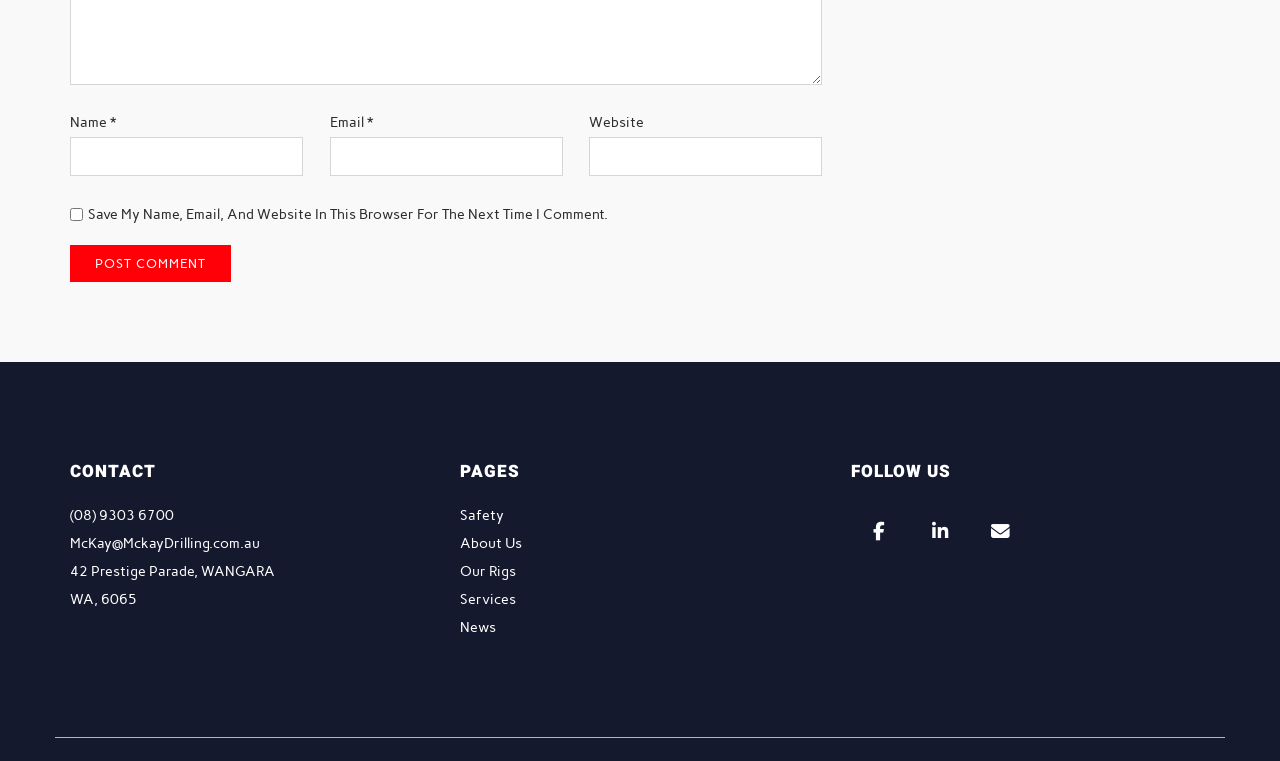Determine the bounding box coordinates for the UI element matching this description: "Our Rigs".

[0.36, 0.739, 0.403, 0.762]